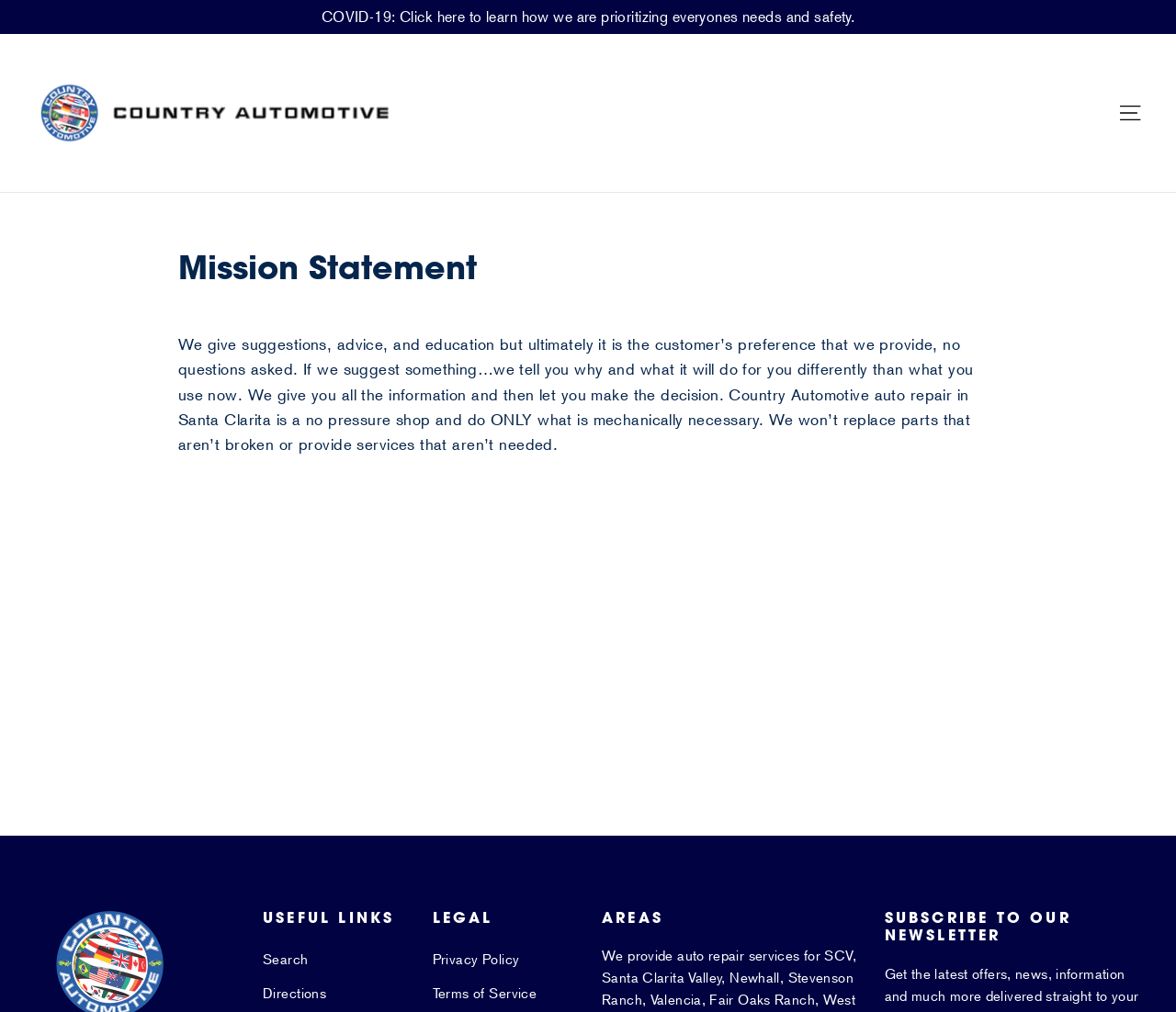Bounding box coordinates are given in the format (top-left x, top-left y, bottom-right x, bottom-right y). All values should be floating point numbers between 0 and 1. Provide the bounding box coordinate for the UI element described as: larsoneurythmy.com

None